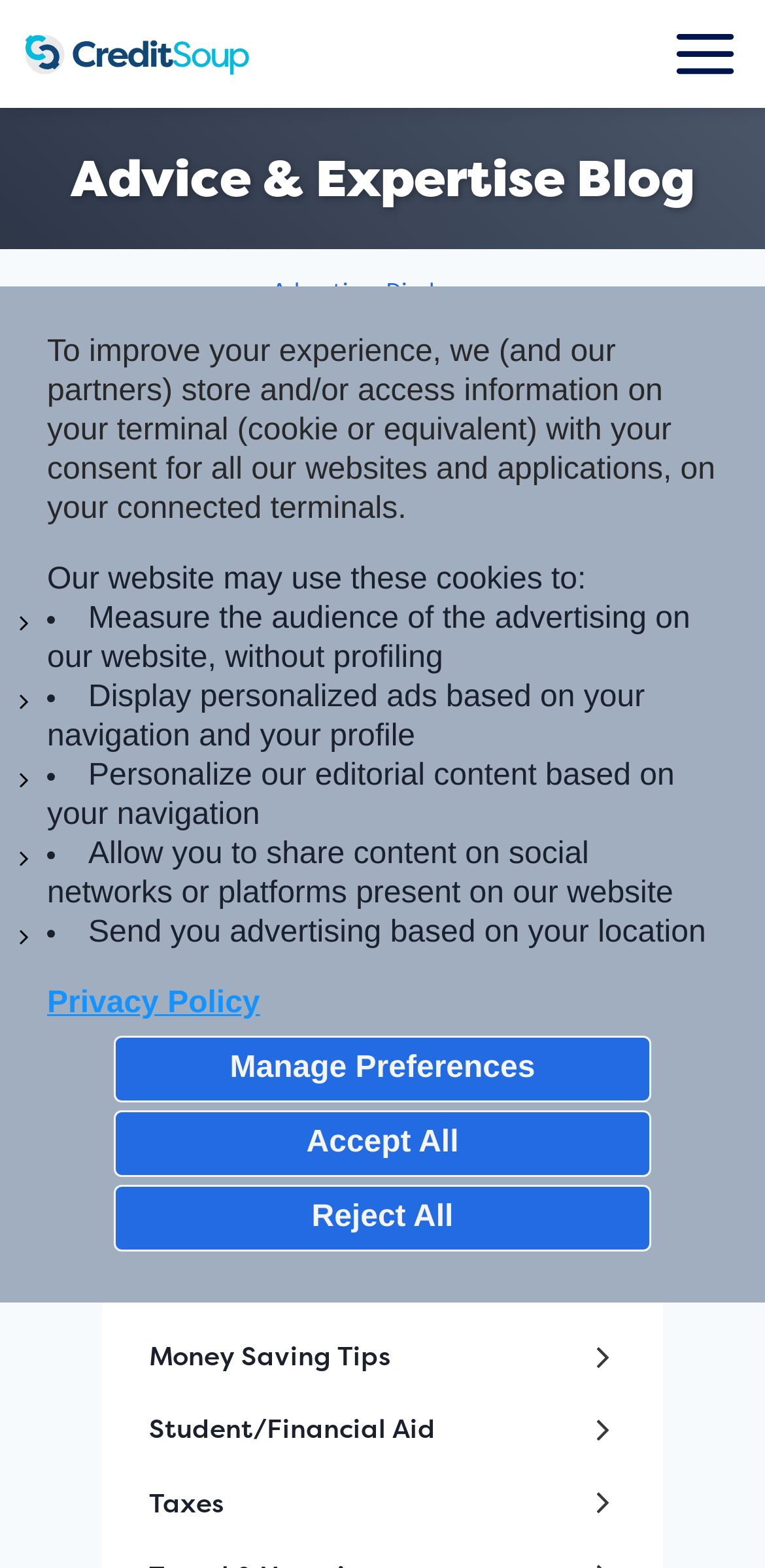Please identify the bounding box coordinates of the clickable area that will fulfill the following instruction: "View categories". The coordinates should be in the format of four float numbers between 0 and 1, i.e., [left, top, right, bottom].

[0.133, 0.459, 0.867, 0.487]